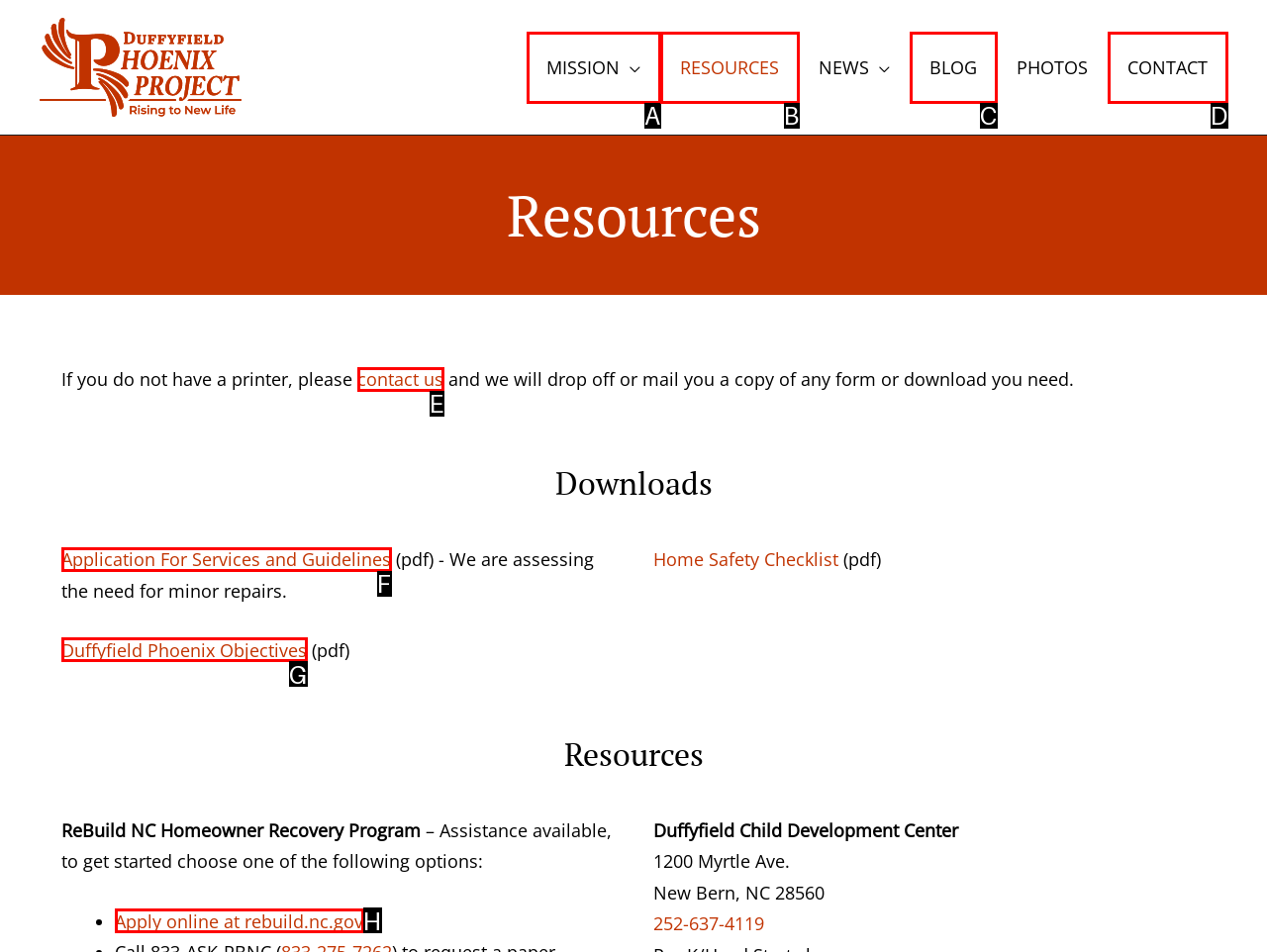Given the description: contact us, pick the option that matches best and answer with the corresponding letter directly.

E